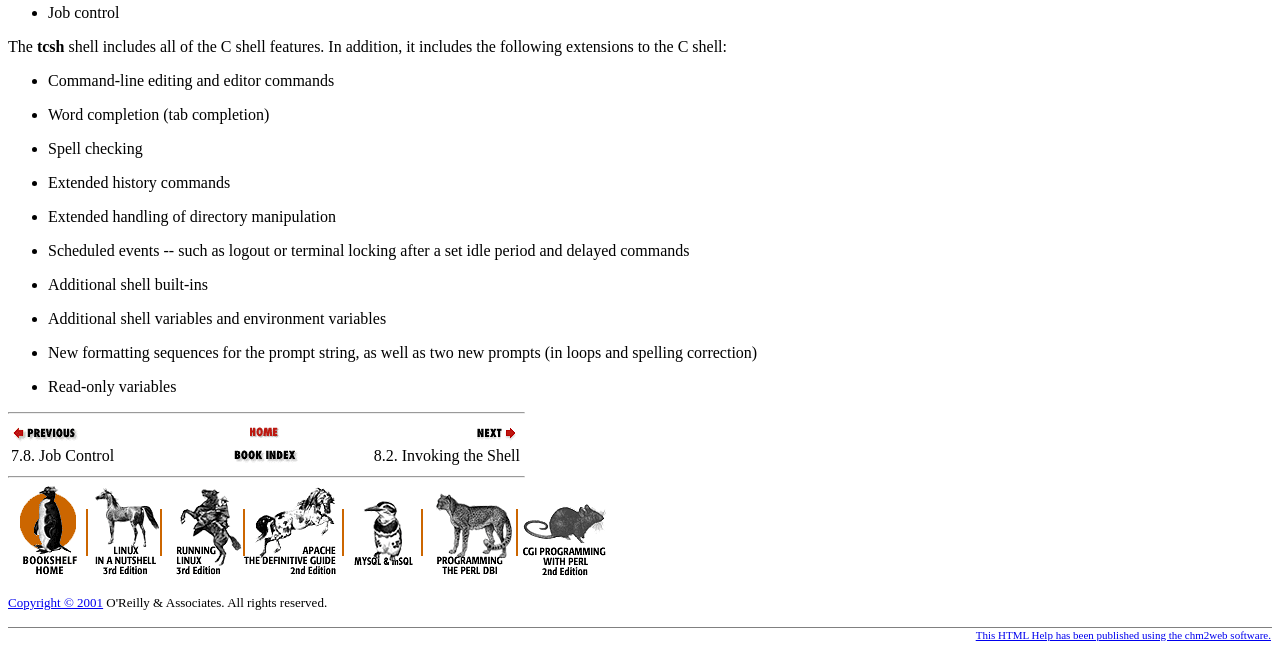Please find the bounding box for the UI component described as follows: "alt="Previous"".

[0.009, 0.66, 0.063, 0.686]